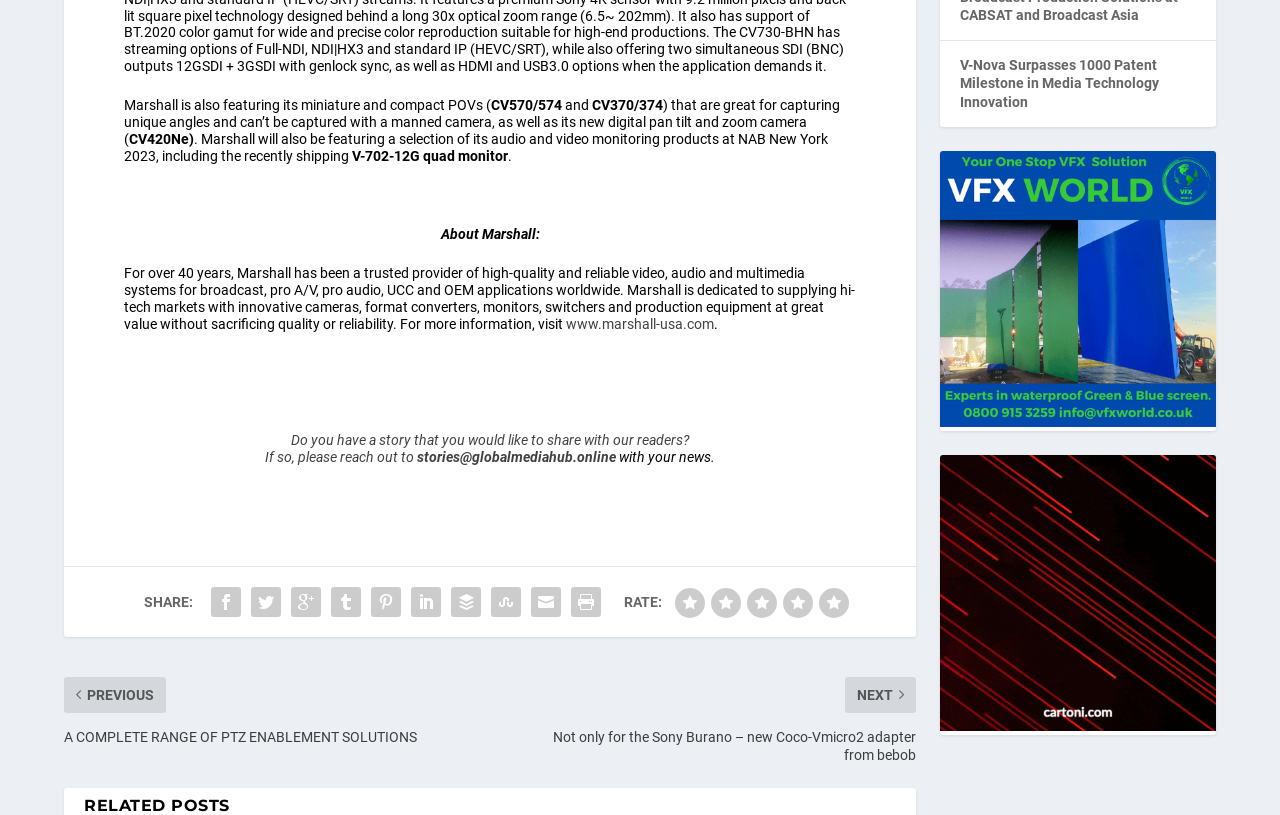Determine the bounding box coordinates for the clickable element to execute this instruction: "Share this article on social media". Provide the coordinates as four float numbers between 0 and 1, i.e., [left, top, right, bottom].

[0.112, 0.732, 0.15, 0.752]